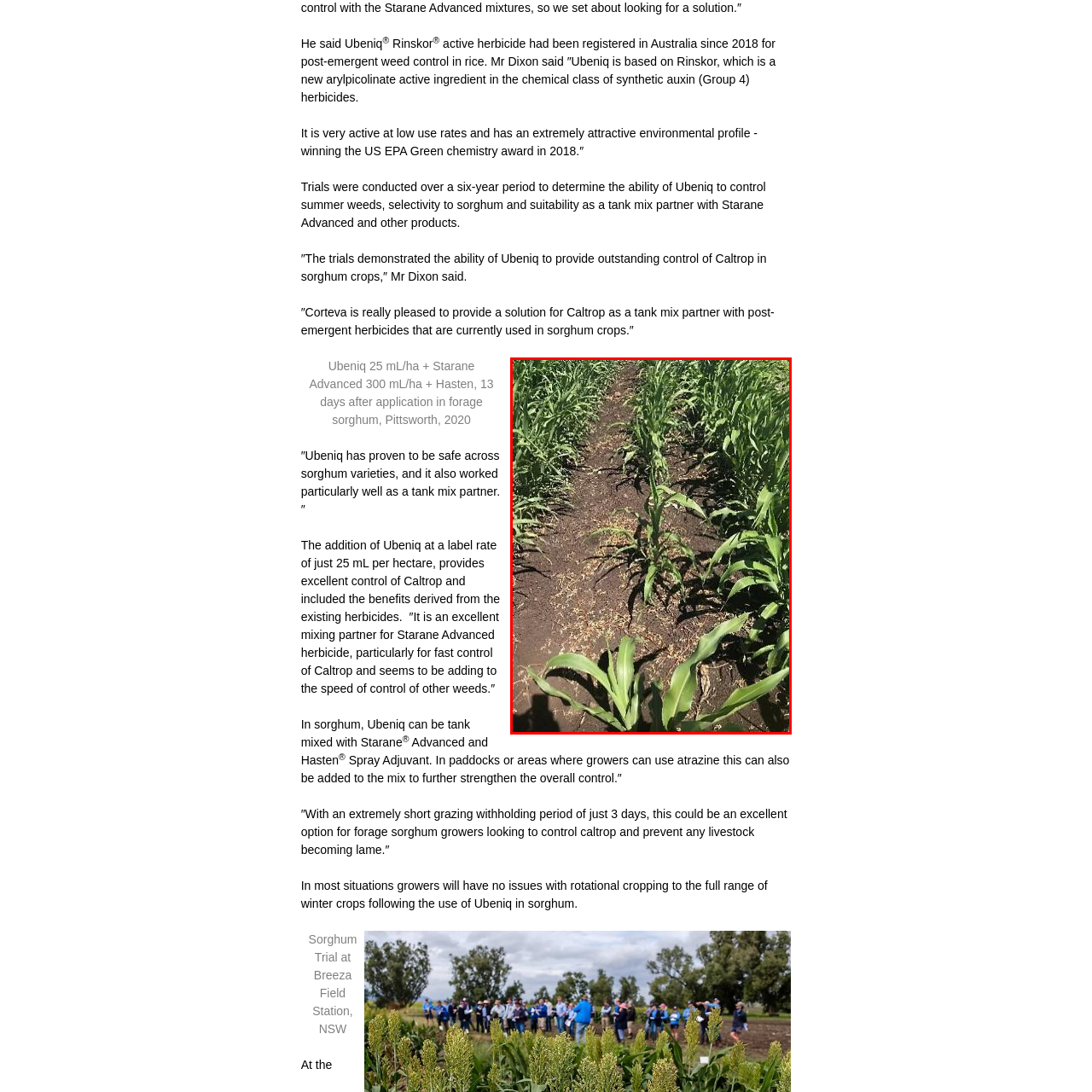Examine the image within the red border, What is the notable challenge for sorghum growers? 
Please provide a one-word or one-phrase answer.

Caltrop